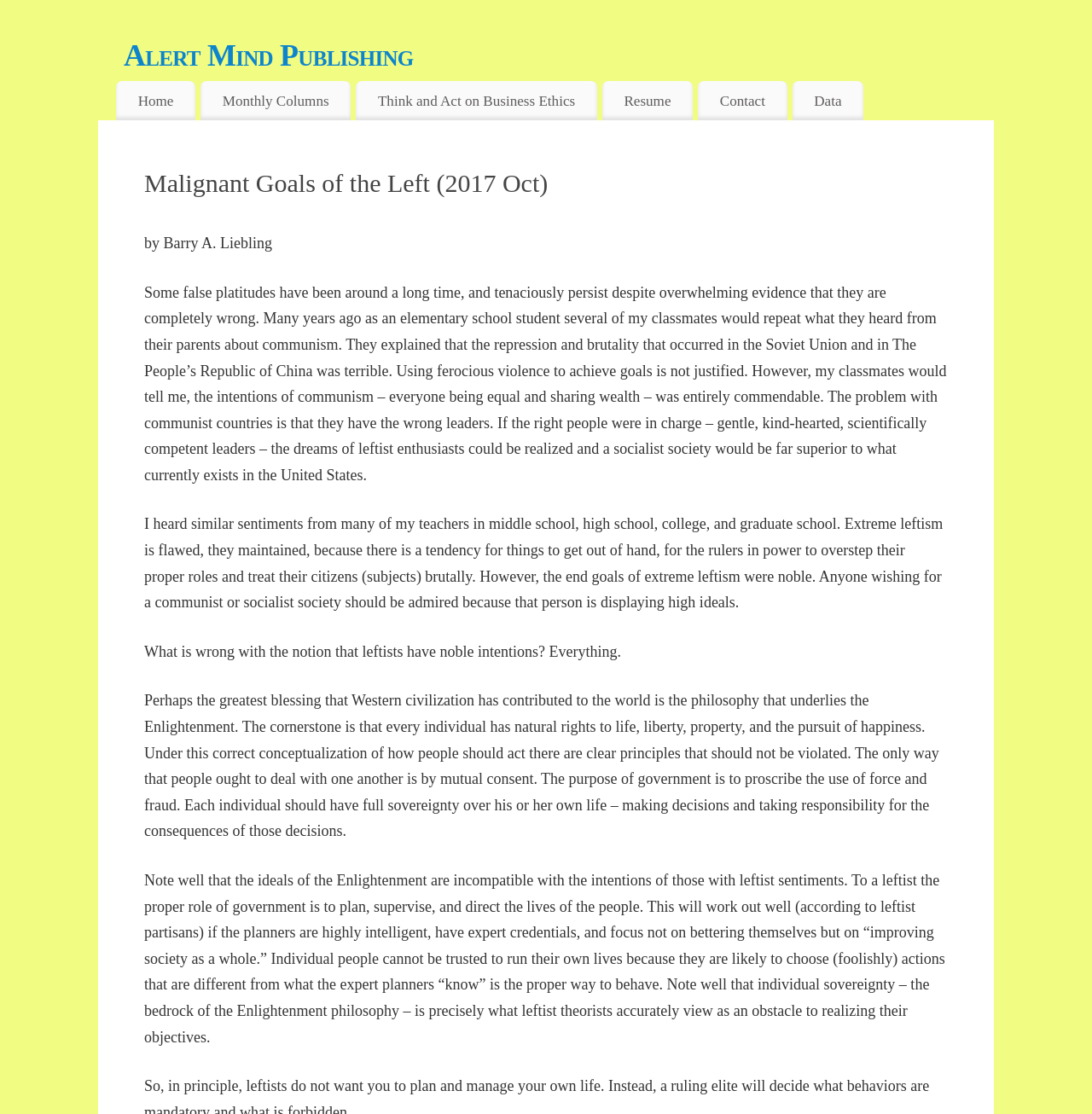Please answer the following query using a single word or phrase: 
Who is the author of this article?

Barry A. Liebling